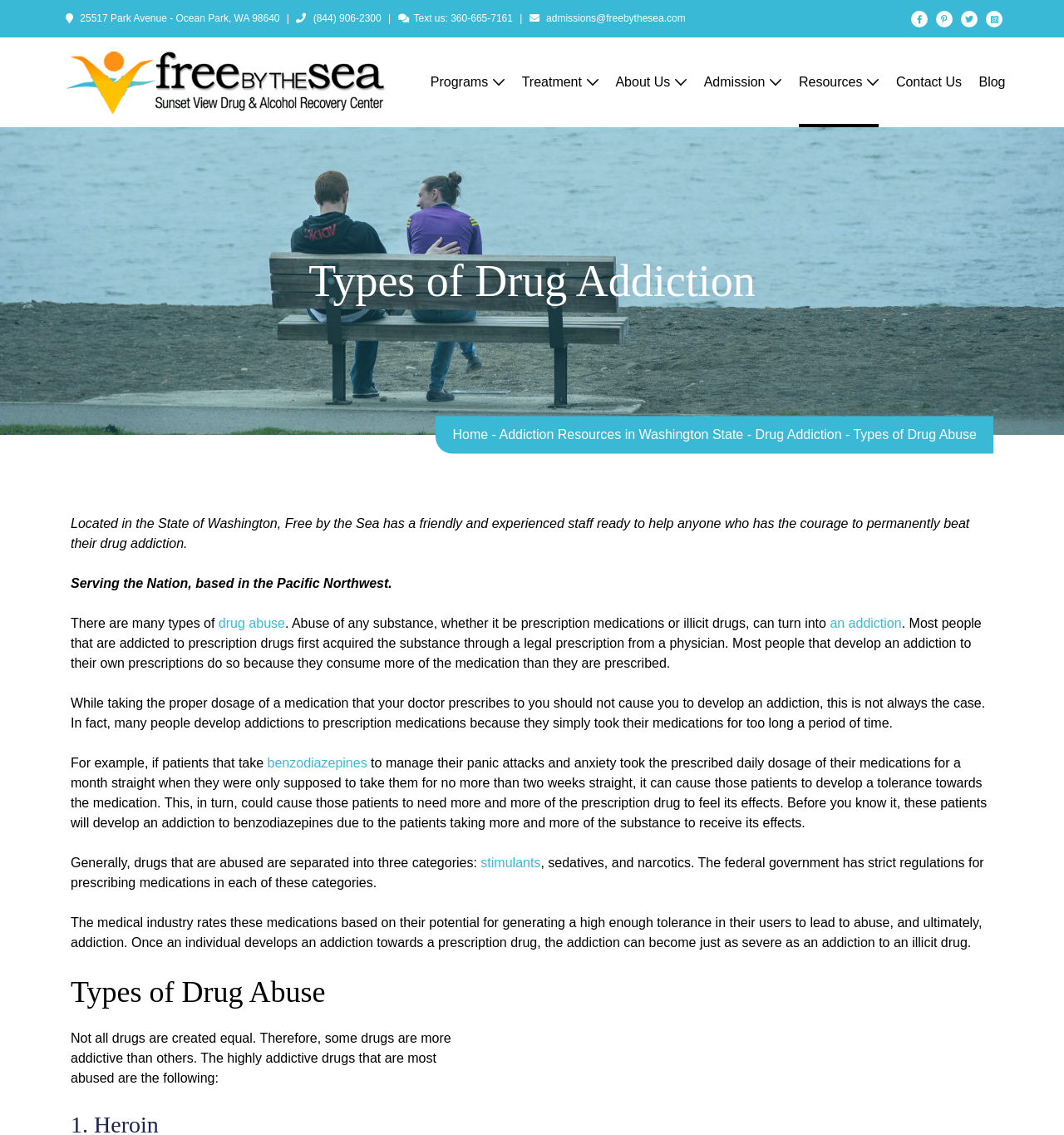What is the name of the state where Free by the Sea is located? Look at the image and give a one-word or short phrase answer.

Washington